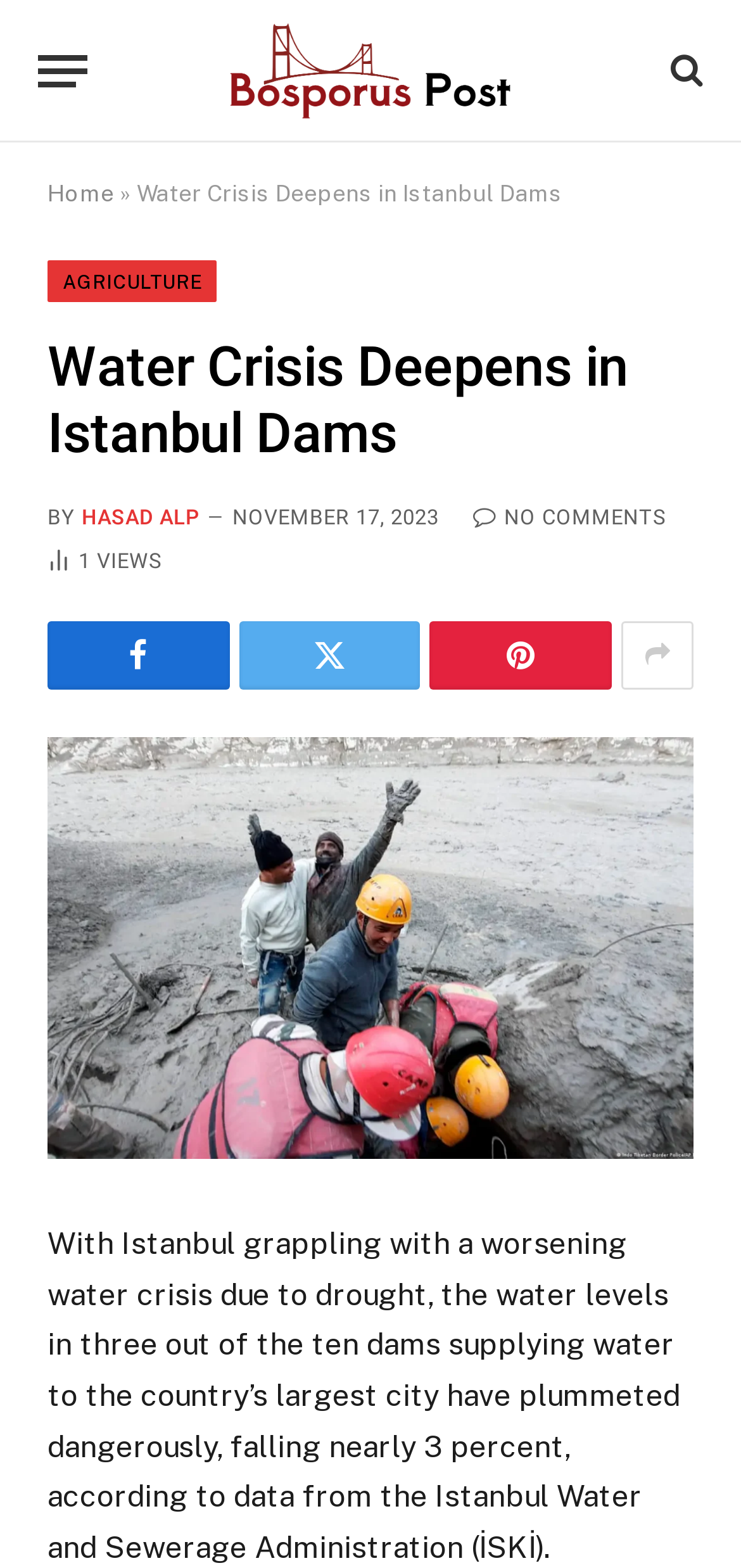How many dams supply water to Istanbul?
Give a detailed response to the question by analyzing the screenshot.

The webpage mentions that the water levels in three out of the ten dams supplying water to Istanbul have plummeted, so there are ten dams in total.